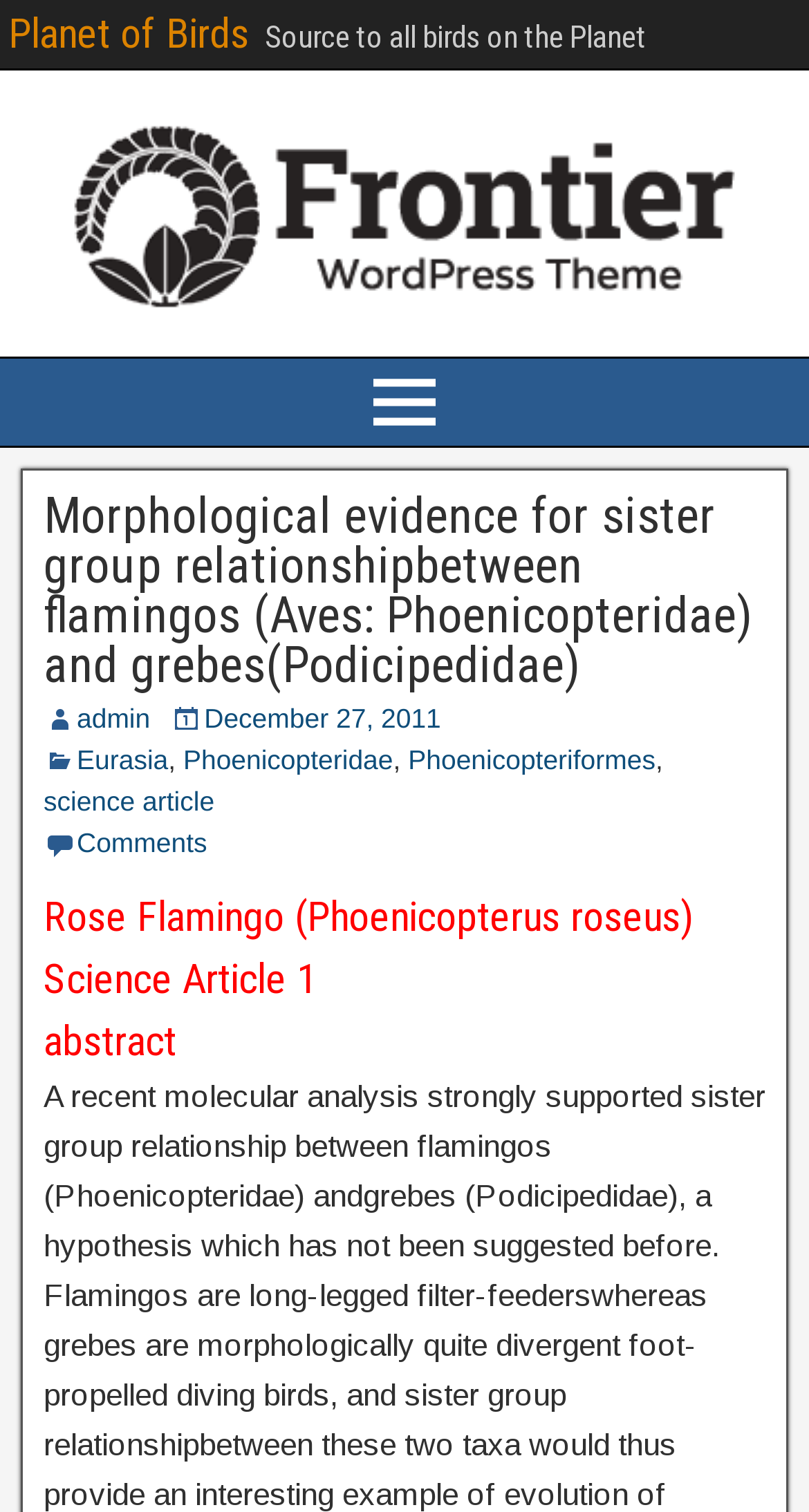Determine the bounding box coordinates for the clickable element to execute this instruction: "read the article about Morphological evidence for sister group relationship between flamingos and grebes". Provide the coordinates as four float numbers between 0 and 1, i.e., [left, top, right, bottom].

[0.054, 0.325, 0.946, 0.457]